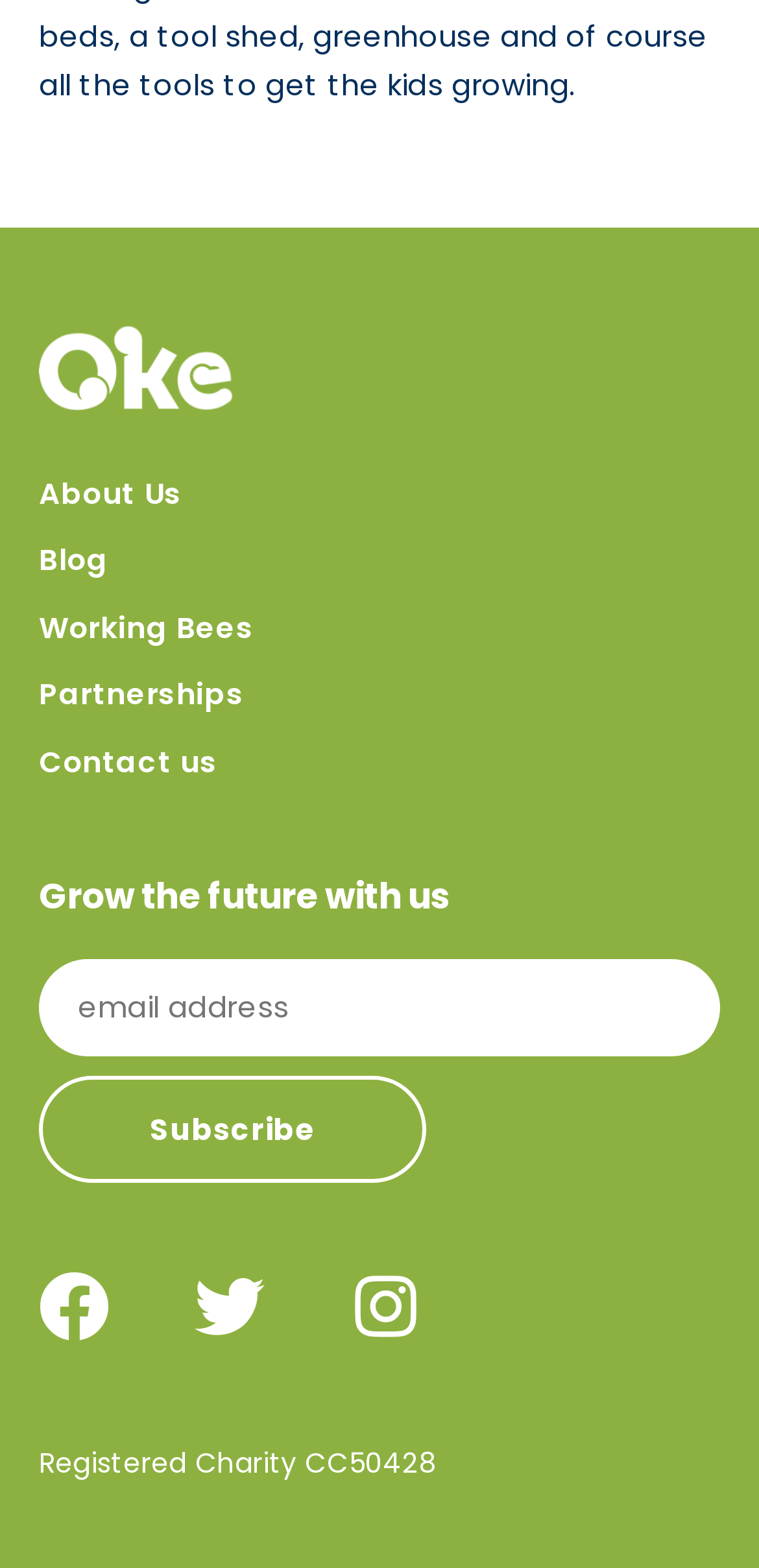Locate the bounding box coordinates of the segment that needs to be clicked to meet this instruction: "Follow on Facebook".

[0.051, 0.812, 0.144, 0.856]